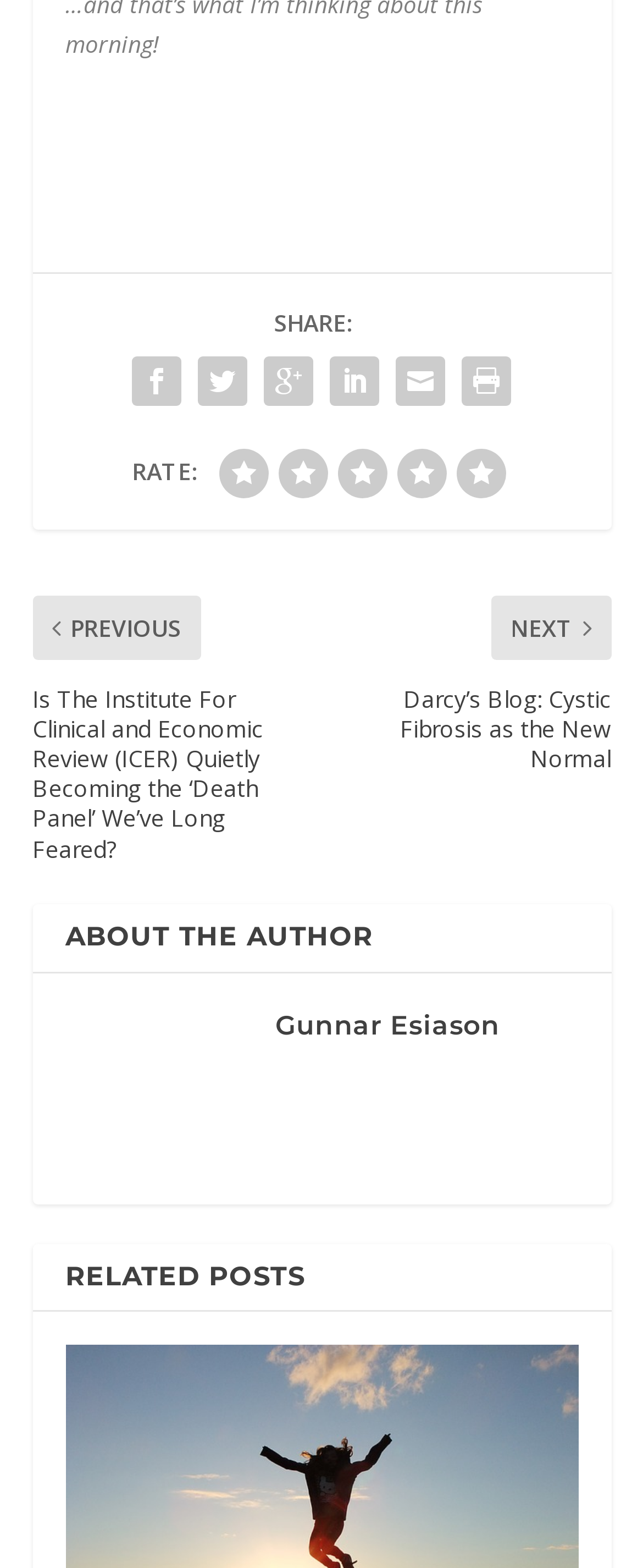How many related posts are listed?
Answer the question with just one word or phrase using the image.

Not specified